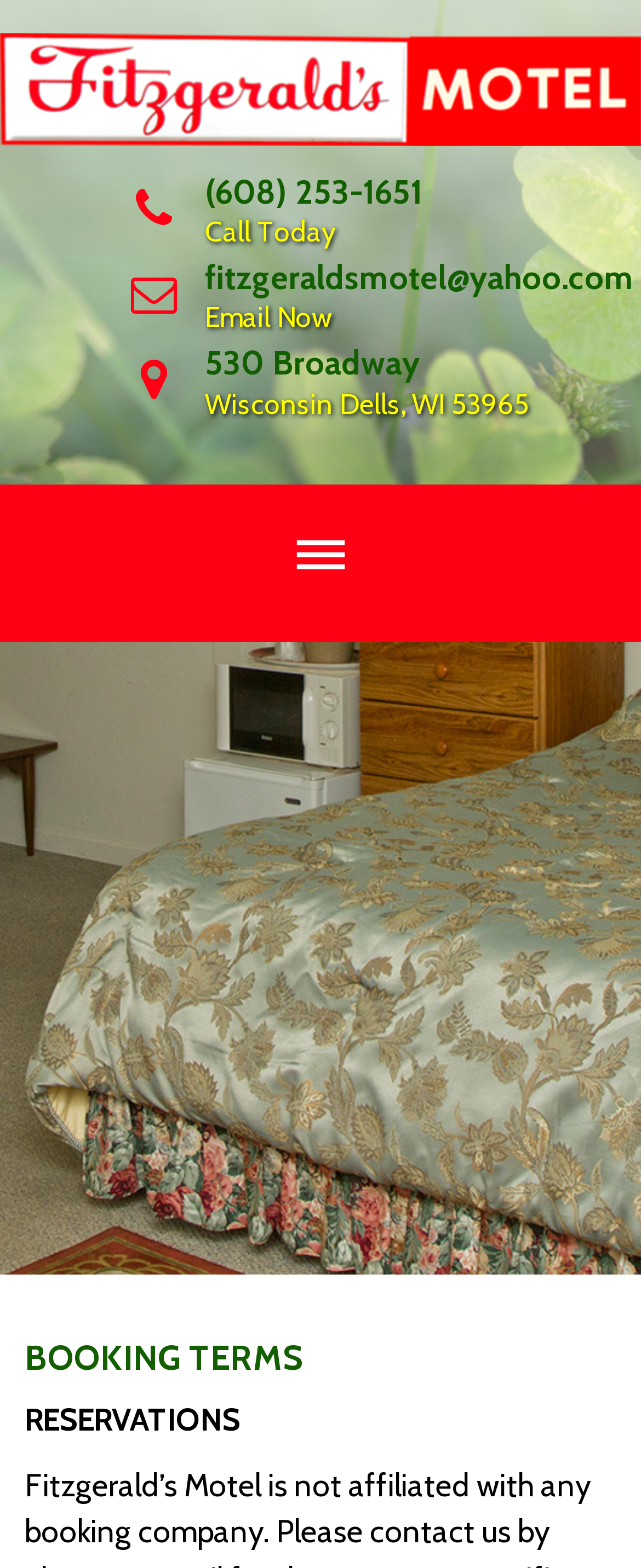Answer the question in a single word or phrase:
What is the main topic of this webpage?

Booking Terms